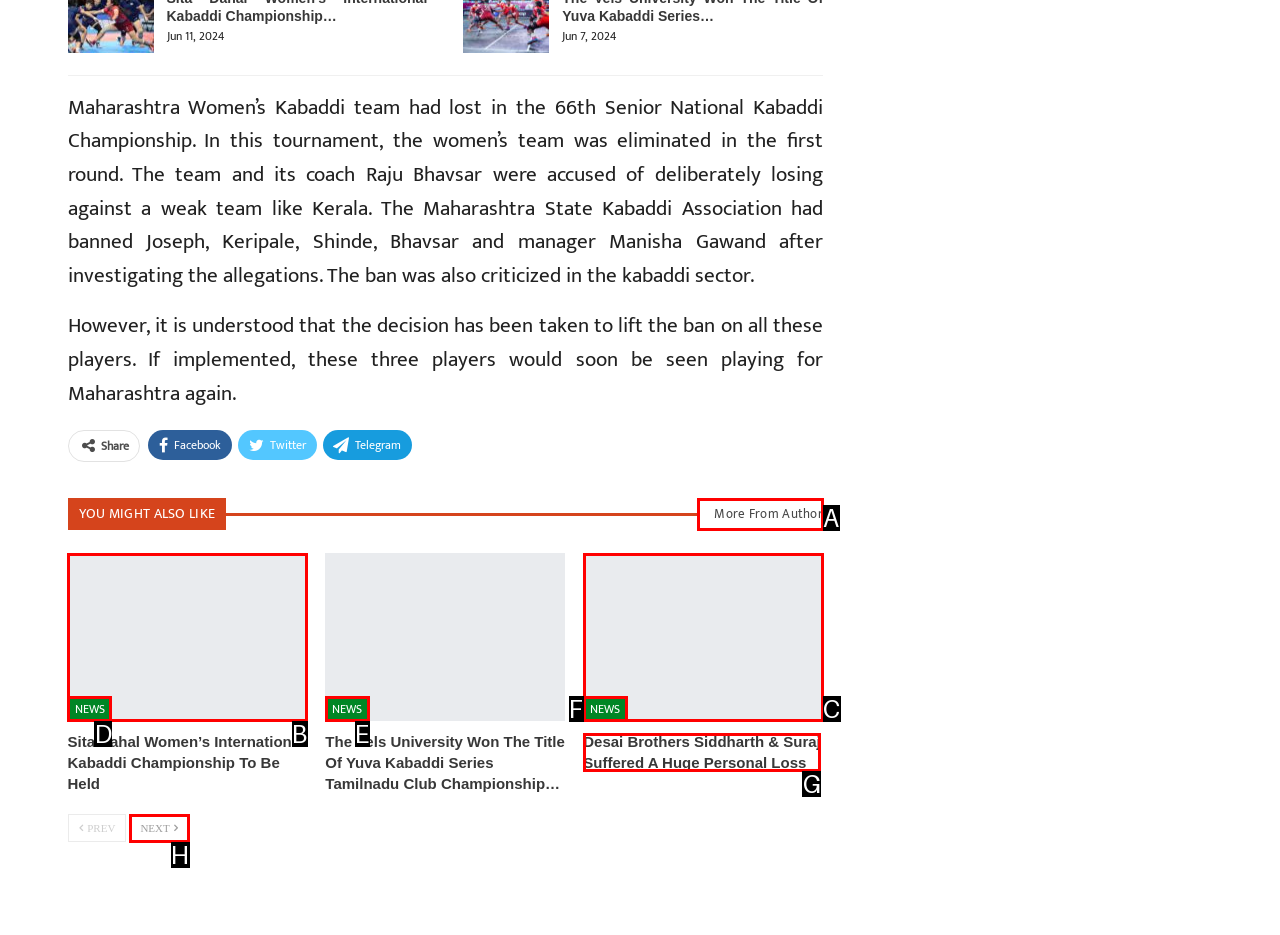Identify which HTML element matches the description: More from author. Answer with the correct option's letter.

A